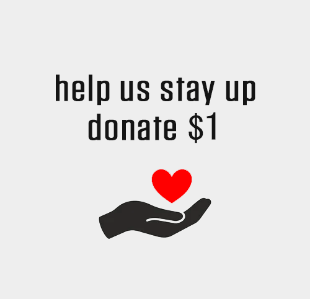Provide a comprehensive description of the image.

The image features a hand symbolically offering support, with a bright red heart resting on the palm, emphasizing the theme of generosity and care. Above this visual representation, bold text reads, "help us stay up," followed by a call to action that states, "donate $1." This imagery and text combine to convey a heartfelt appeal for donations, encouraging viewers to contribute to a cause that is likely related to sustaining a community or resource, such as a non-profit organization. The overall design is clean and impactful, drawing attention to the importance of support and the simplicity of giving.